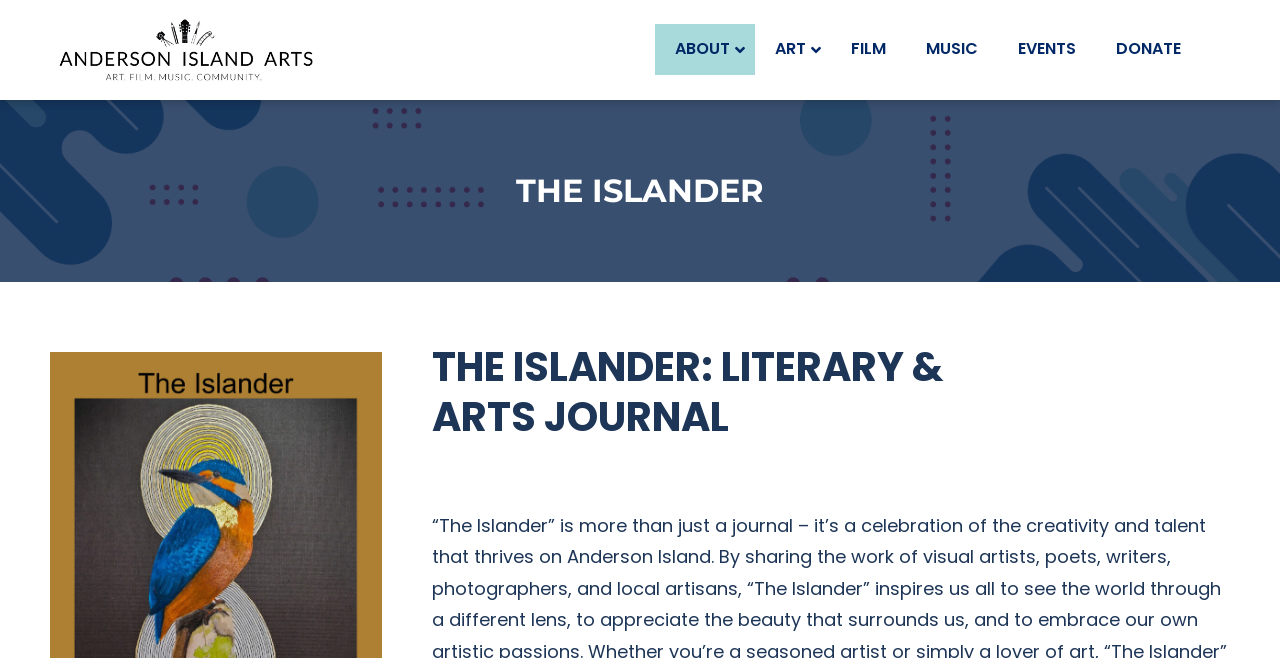Respond with a single word or phrase to the following question:
How many headings are there on the page?

2